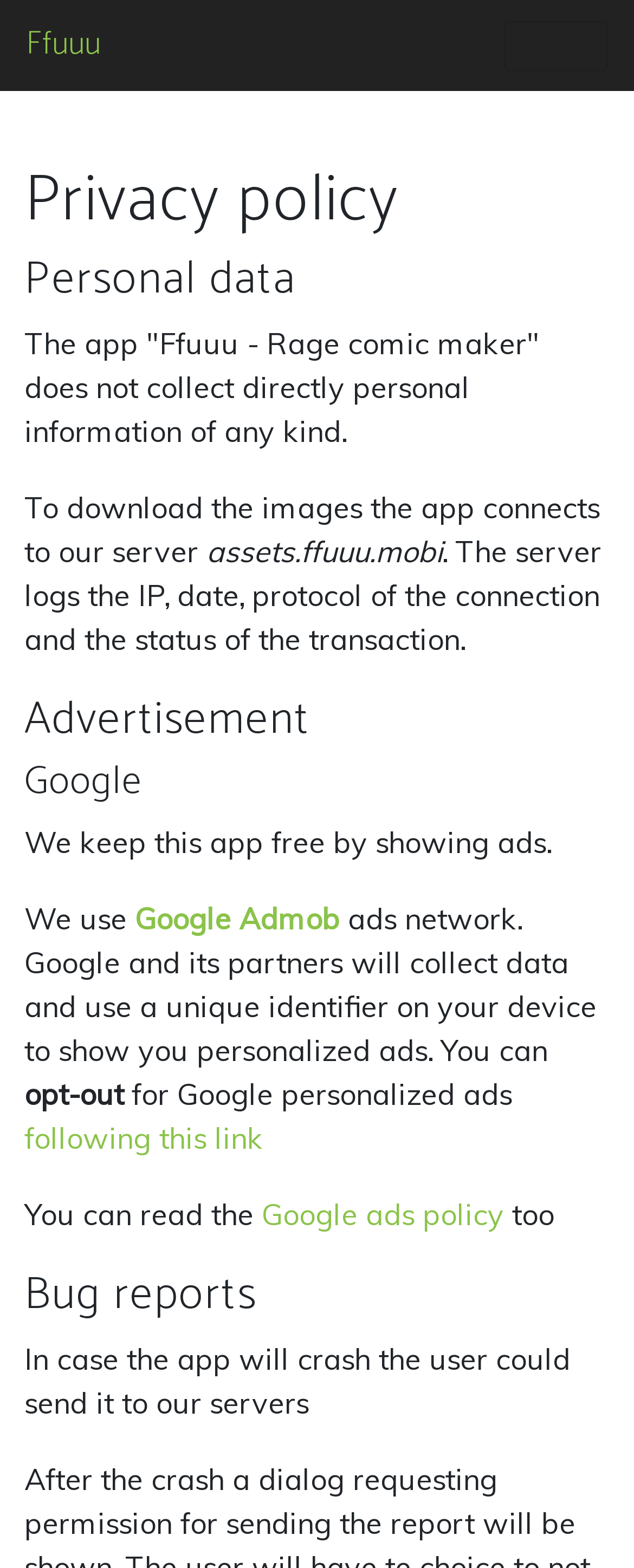How does the app generate revenue?
Please provide a single word or phrase as your answer based on the image.

Showing ads